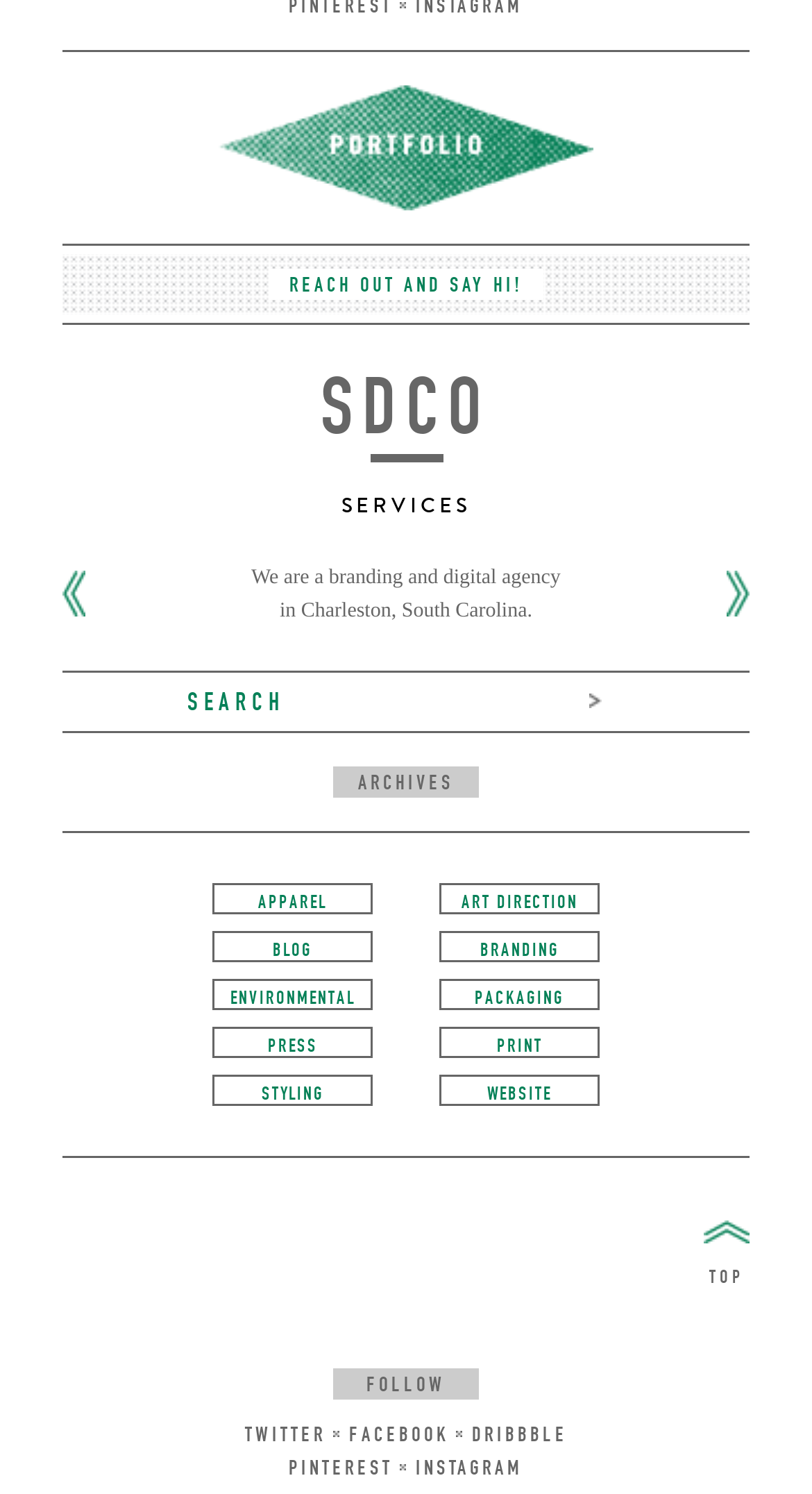Find the bounding box coordinates for the area that must be clicked to perform this action: "Follow on Twitter".

[0.301, 0.95, 0.401, 0.969]